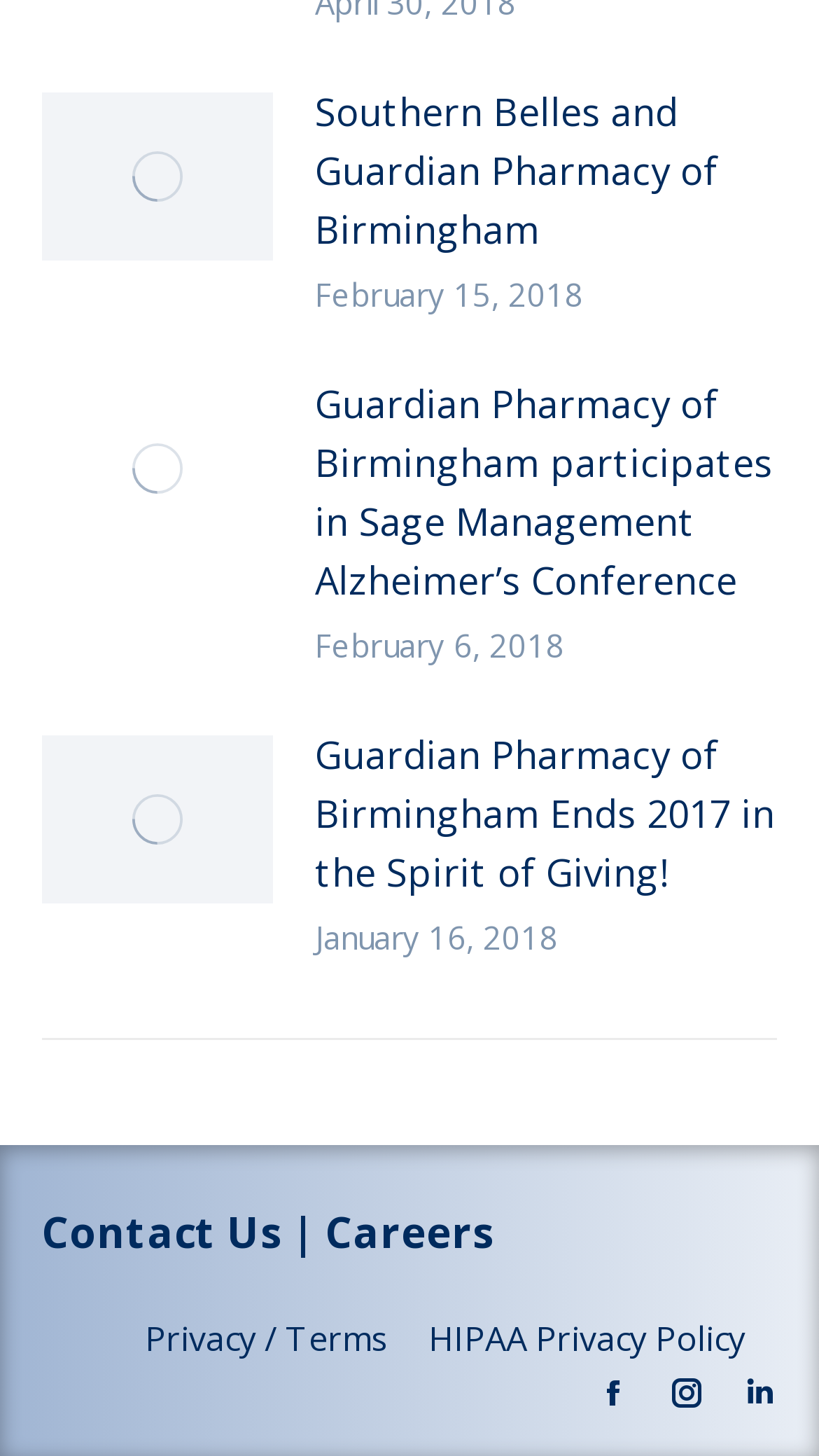How many social media links are at the bottom of the webpage?
Answer the question using a single word or phrase, according to the image.

3